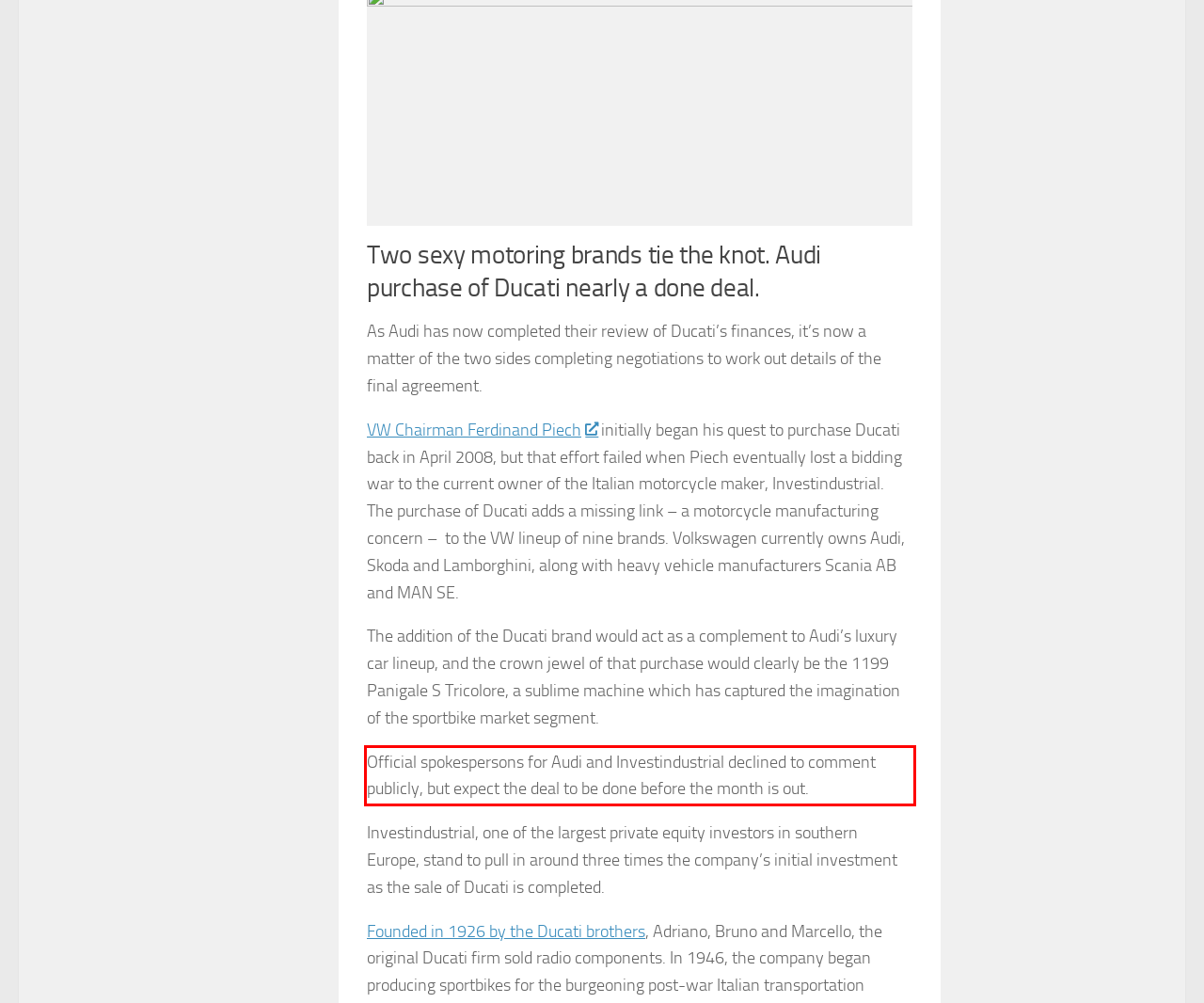You are looking at a screenshot of a webpage with a red rectangle bounding box. Use OCR to identify and extract the text content found inside this red bounding box.

Official spokespersons for Audi and Investindustrial declined to comment publicly, but expect the deal to be done before the month is out.